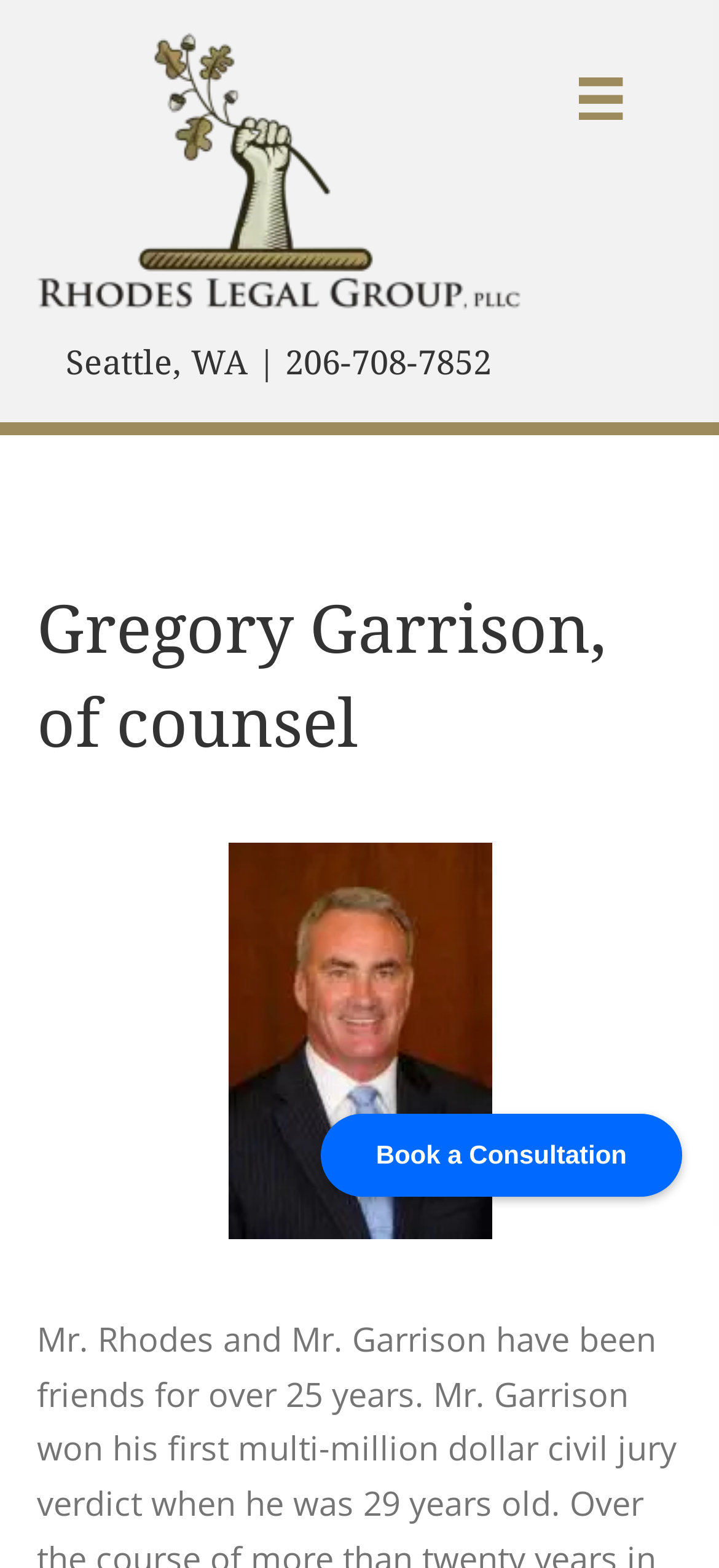What is the bounding box coordinate of the Rhodes Legal Group logo?
Give a one-word or short-phrase answer derived from the screenshot.

[0.003, 0.0, 0.772, 0.216]